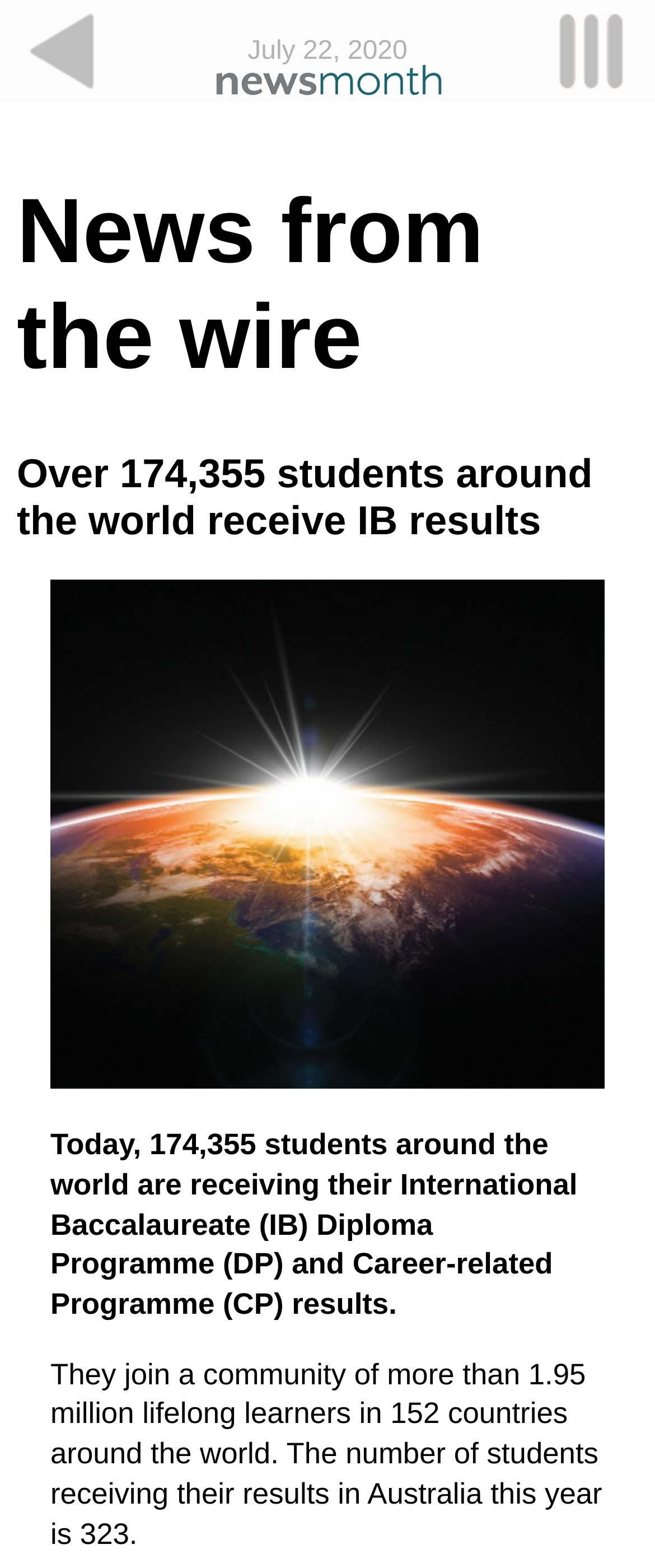Answer in one word or a short phrase: 
What type of programmes are mentioned on the webpage?

IB Diploma Programme and Career-related Programme